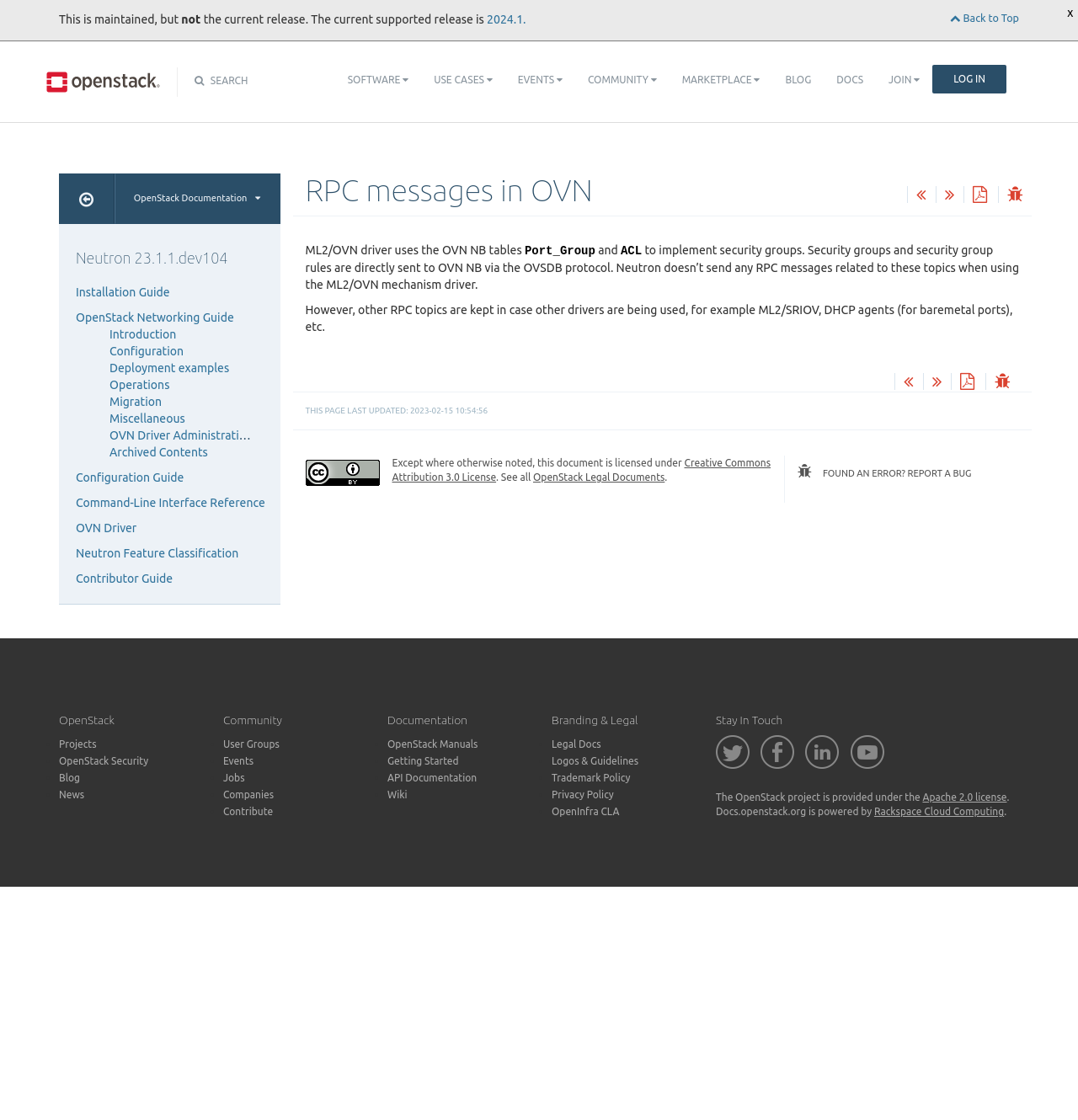Please identify the bounding box coordinates of the region to click in order to complete the task: "Go to the Neutron 23.1.1.dev104 documentation". The coordinates must be four float numbers between 0 and 1, specified as [left, top, right, bottom].

[0.055, 0.208, 0.252, 0.253]